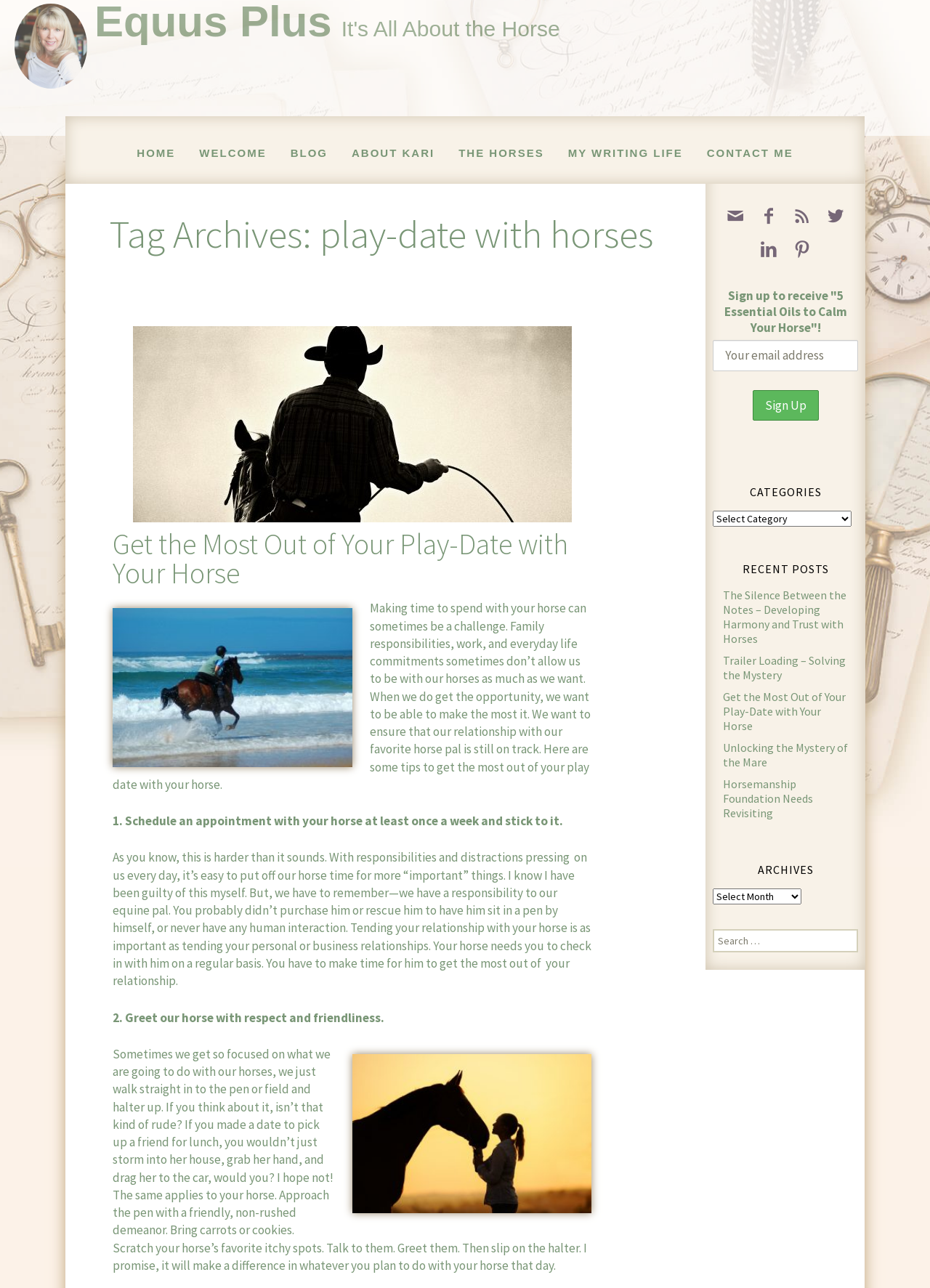Give a concise answer using one word or a phrase to the following question:
What is the topic of the article 'Get the Most Out of Your Play-Date with Your Horse'?

play-date with horses